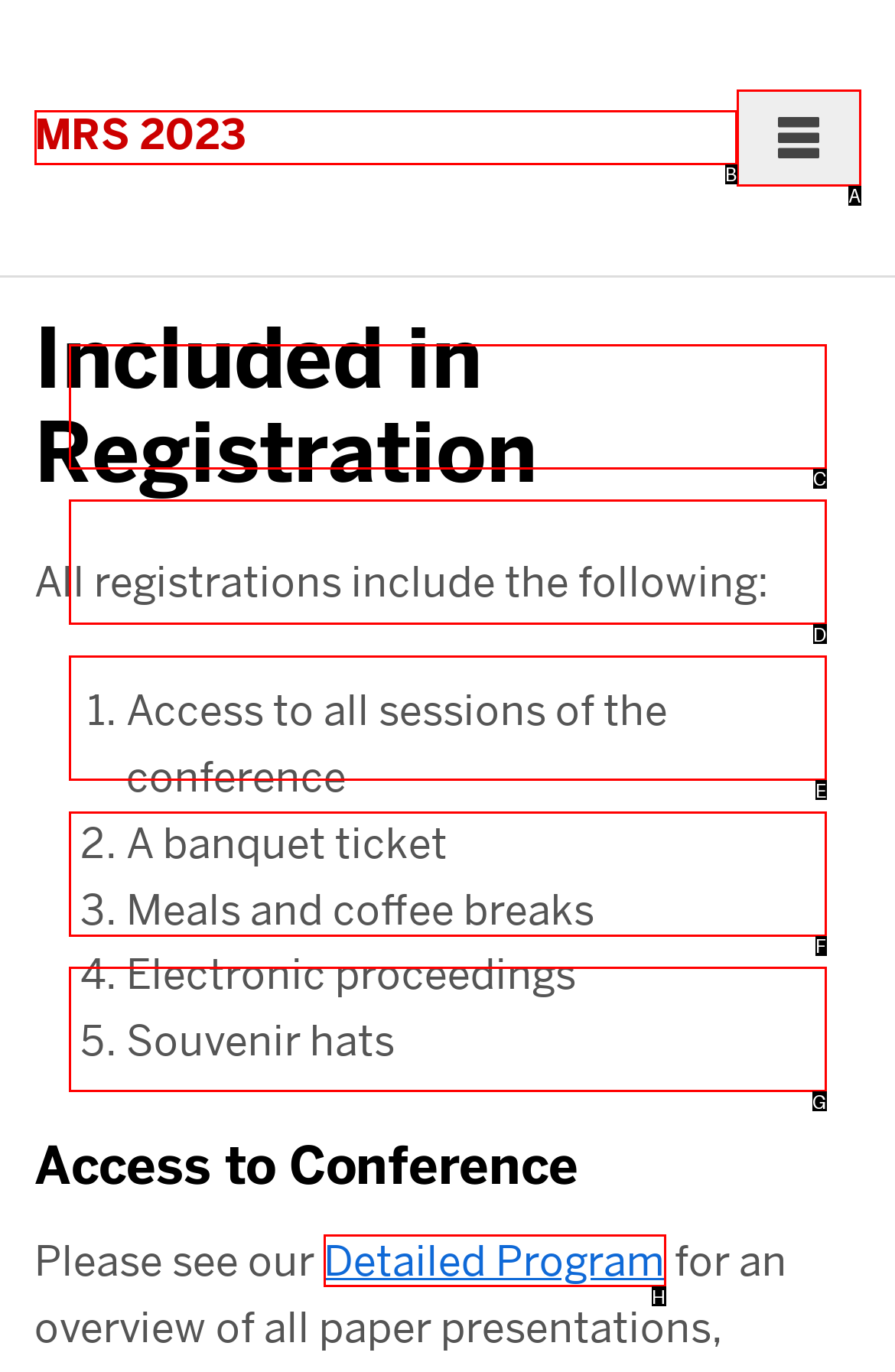Determine which HTML element should be clicked to carry out the following task: Check Detailed Program Respond with the letter of the appropriate option.

H